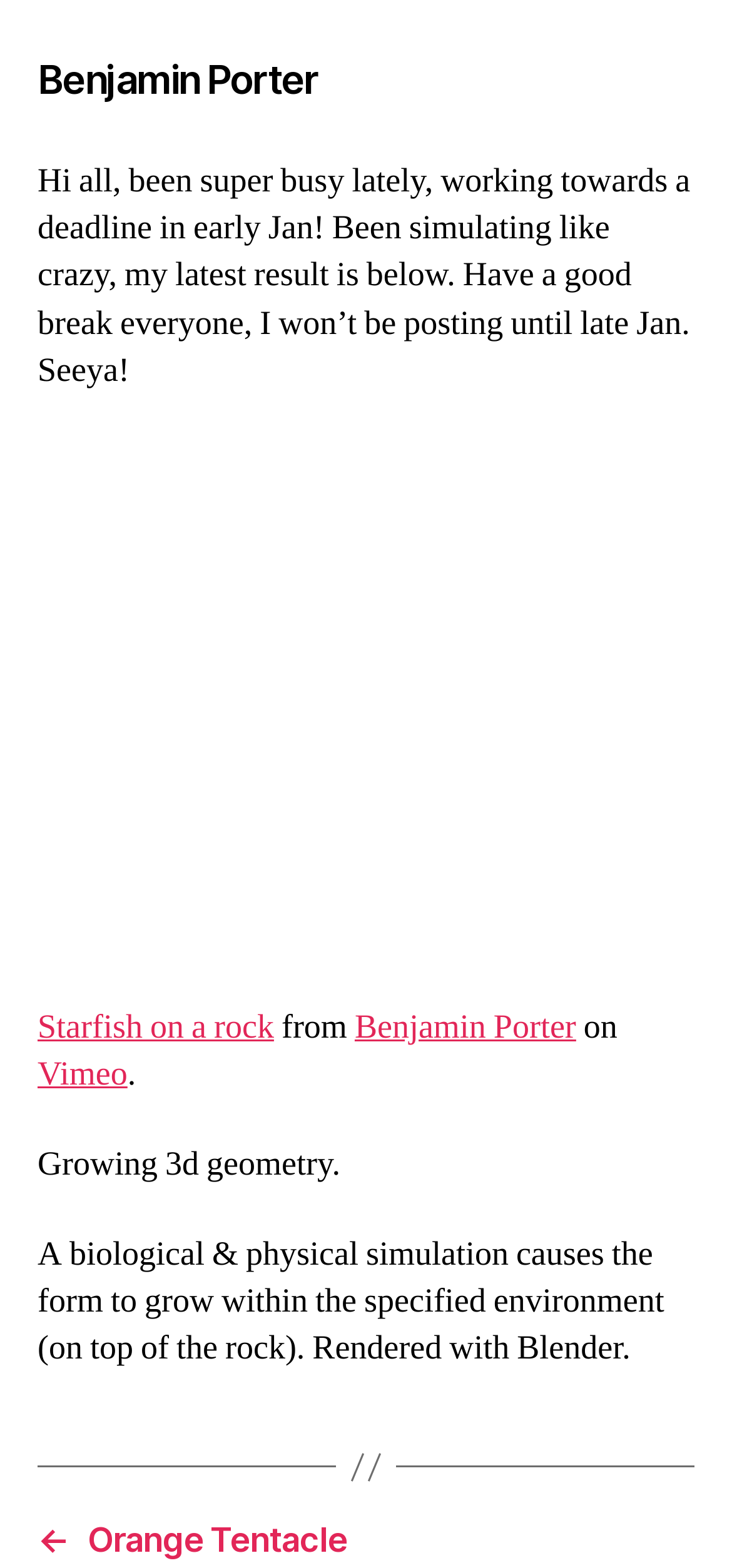Give the bounding box coordinates for the element described as: "Starfish on a rock".

[0.051, 0.641, 0.374, 0.669]